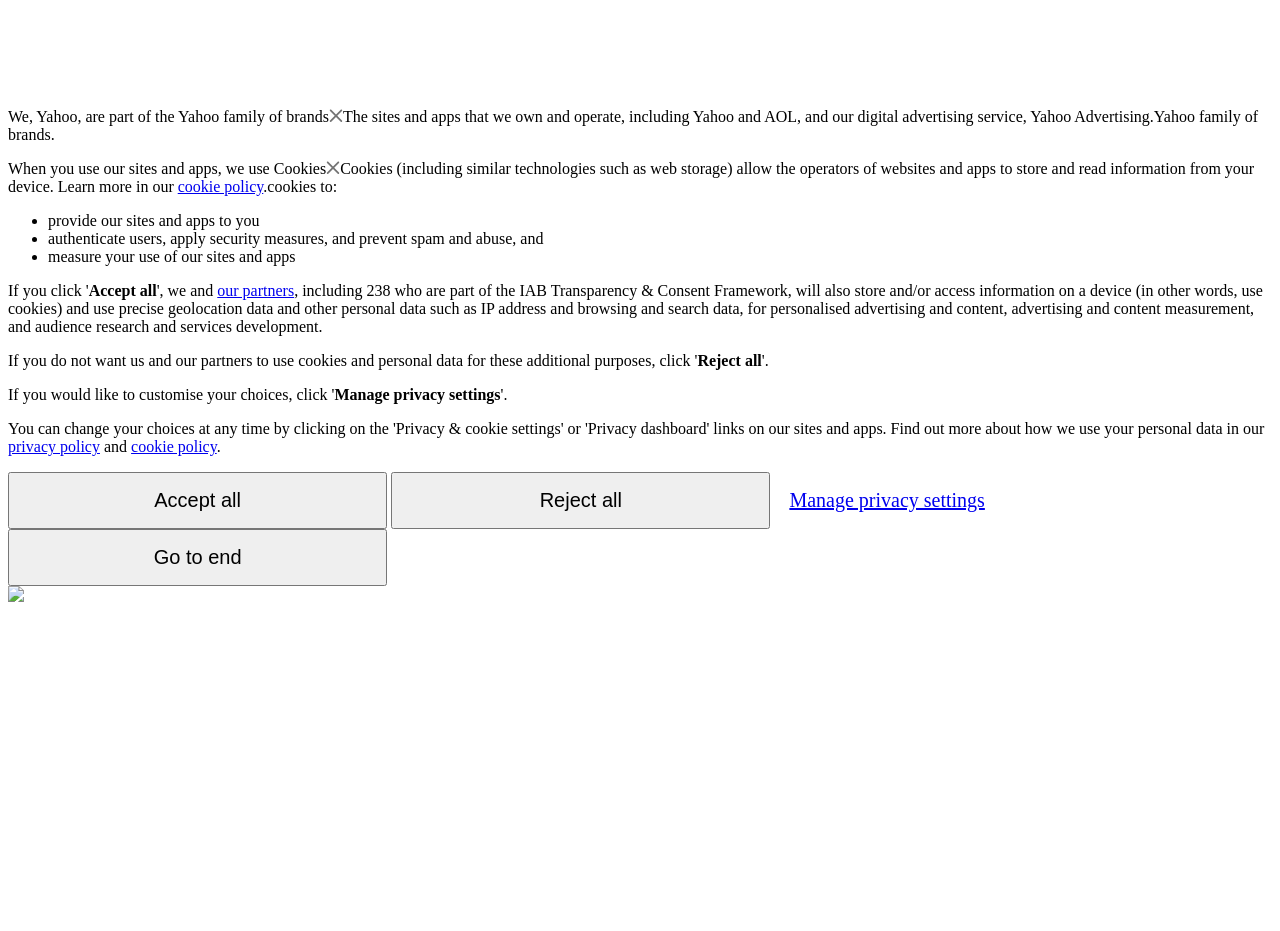Refer to the image and answer the question with as much detail as possible: What do cookies allow operators to do?

According to the webpage, cookies allow the operators of websites and apps to store and read information from a user's device, as stated in the sentence 'Cookies (including similar technologies such as web storage) allow the operators of websites and apps to store and read information from your device'.